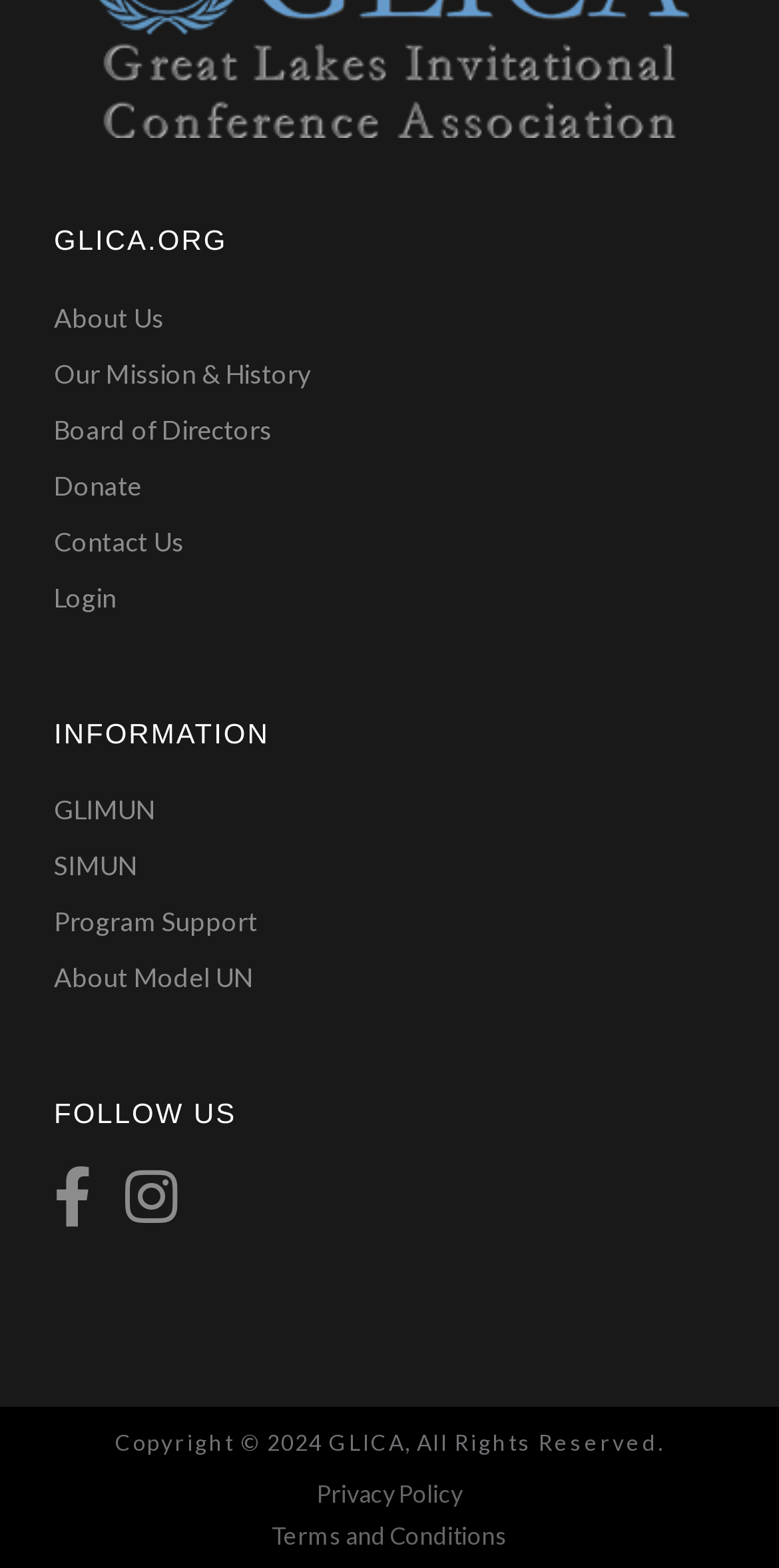Please find the bounding box for the UI element described by: "Donate".

[0.069, 0.298, 0.182, 0.321]